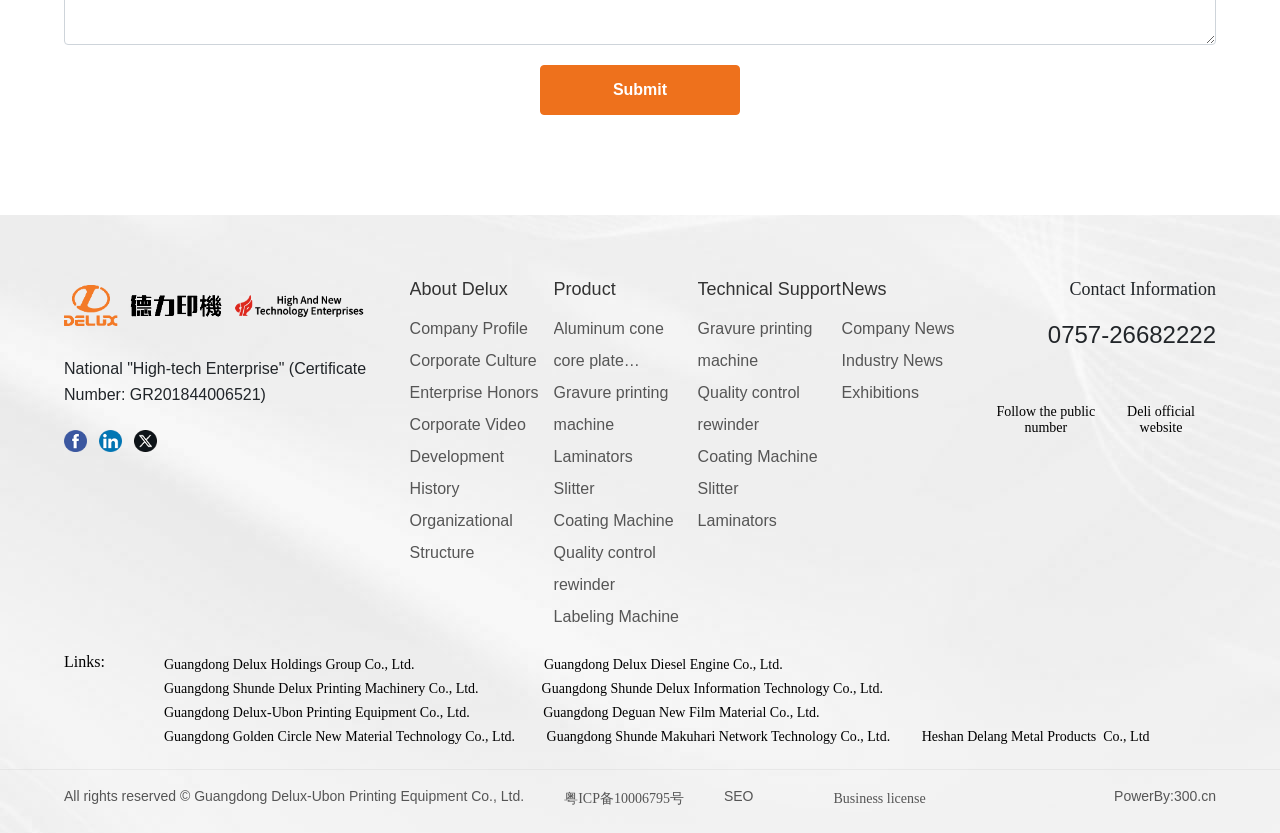What is the copyright information at the bottom of the webpage?
Provide a comprehensive and detailed answer to the question.

The copyright information at the bottom of the webpage can be found in the StaticText element with the description 'All rights reserved © Guangdong Delux-Ubon Printing Equipment Co., Ltd.', which is located above the separator element.